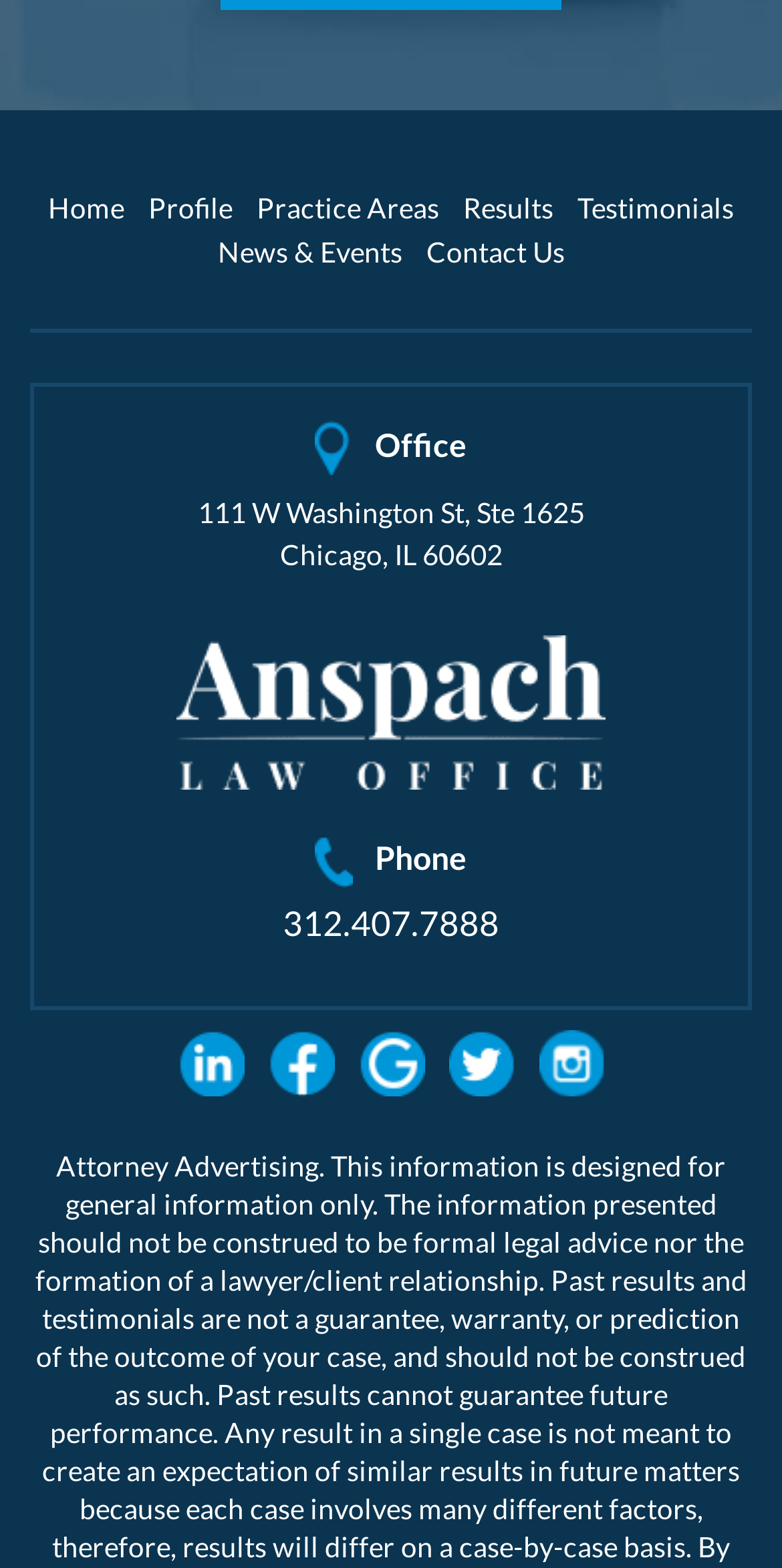Identify the bounding box coordinates of the section to be clicked to complete the task described by the following instruction: "check office address". The coordinates should be four float numbers between 0 and 1, formatted as [left, top, right, bottom].

[0.253, 0.316, 0.747, 0.365]